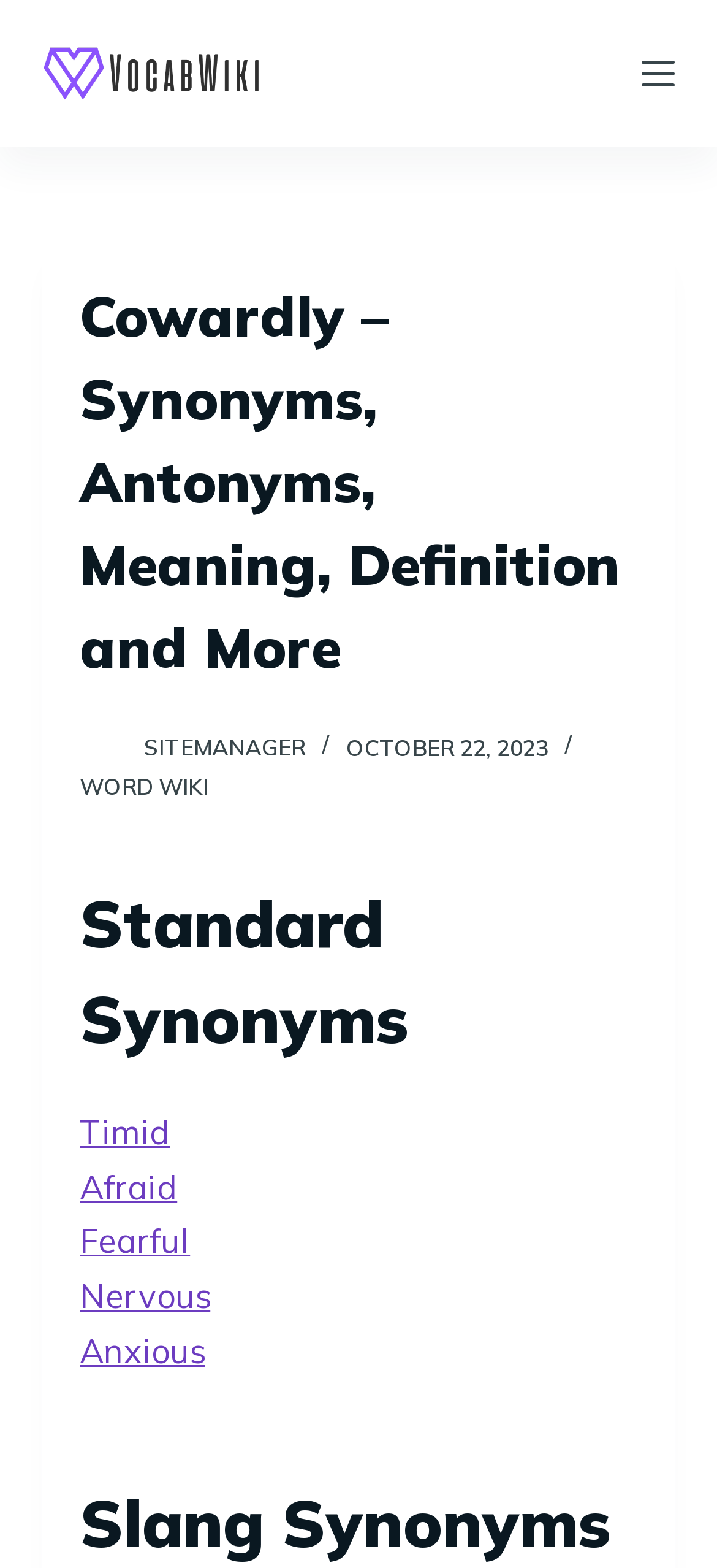What is the date displayed on the webpage?
Answer the question with a single word or phrase by looking at the picture.

OCTOBER 22, 2023